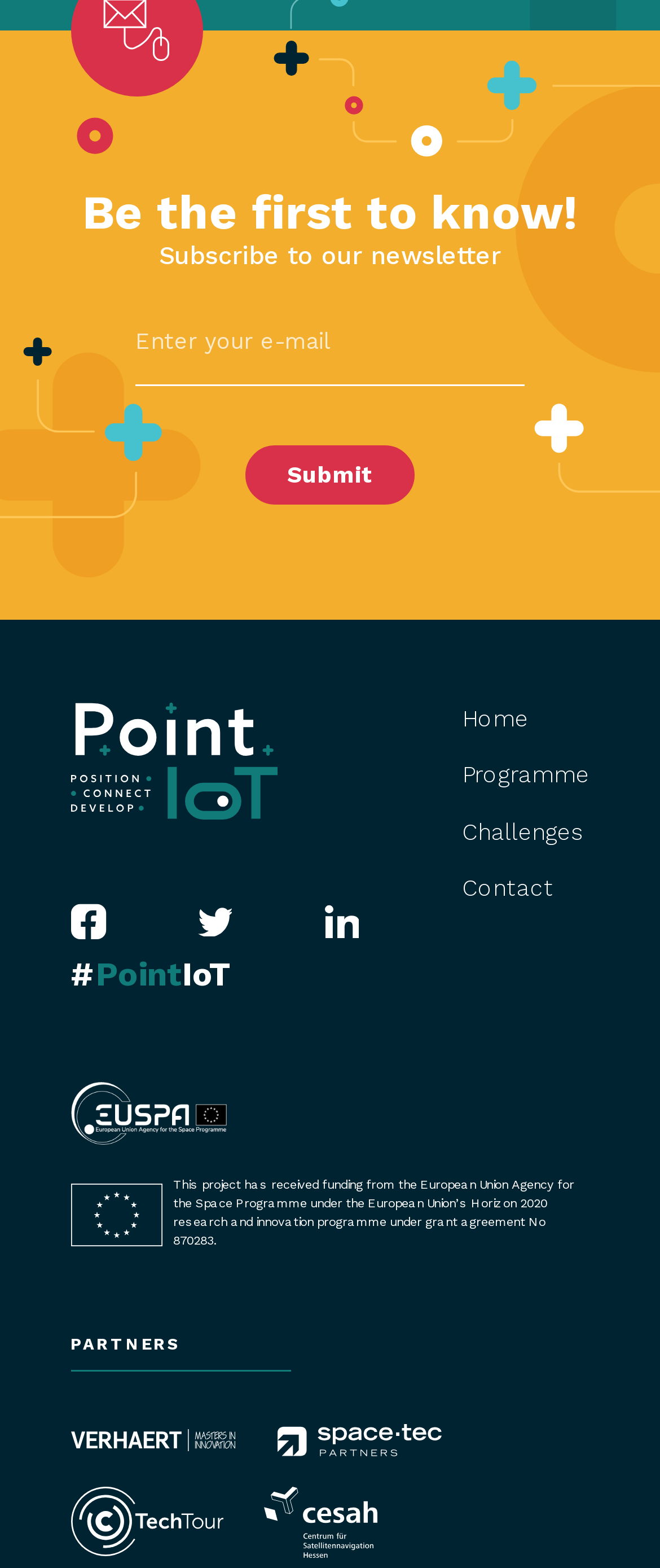Identify the bounding box coordinates for the UI element that matches this description: "alt="verhaert logo"".

[0.107, 0.907, 0.357, 0.929]